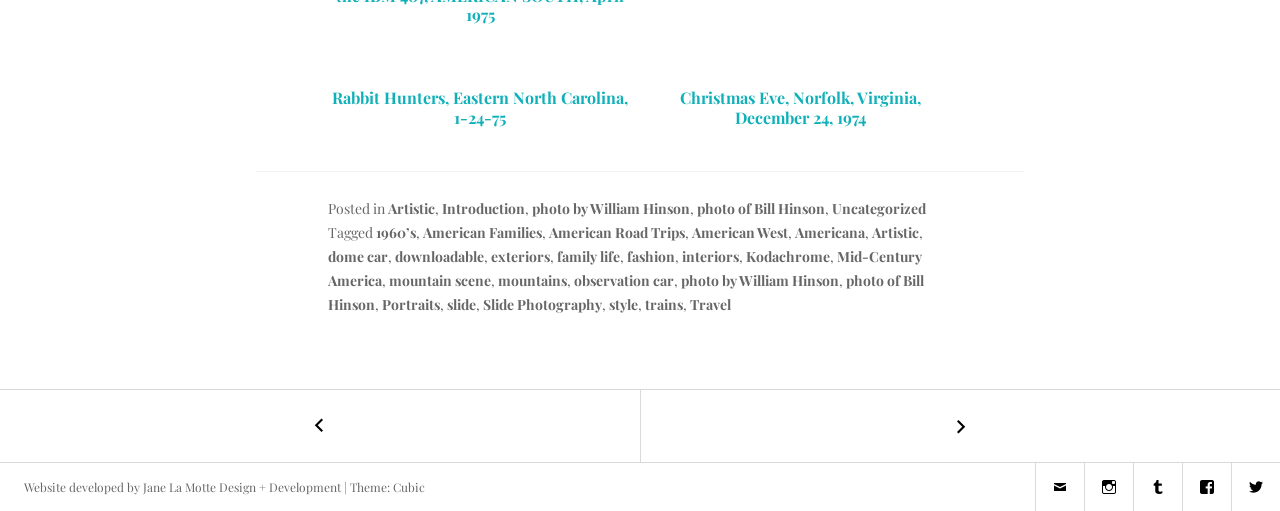Answer the question in one word or a short phrase:
Who took the photo?

William Hinson